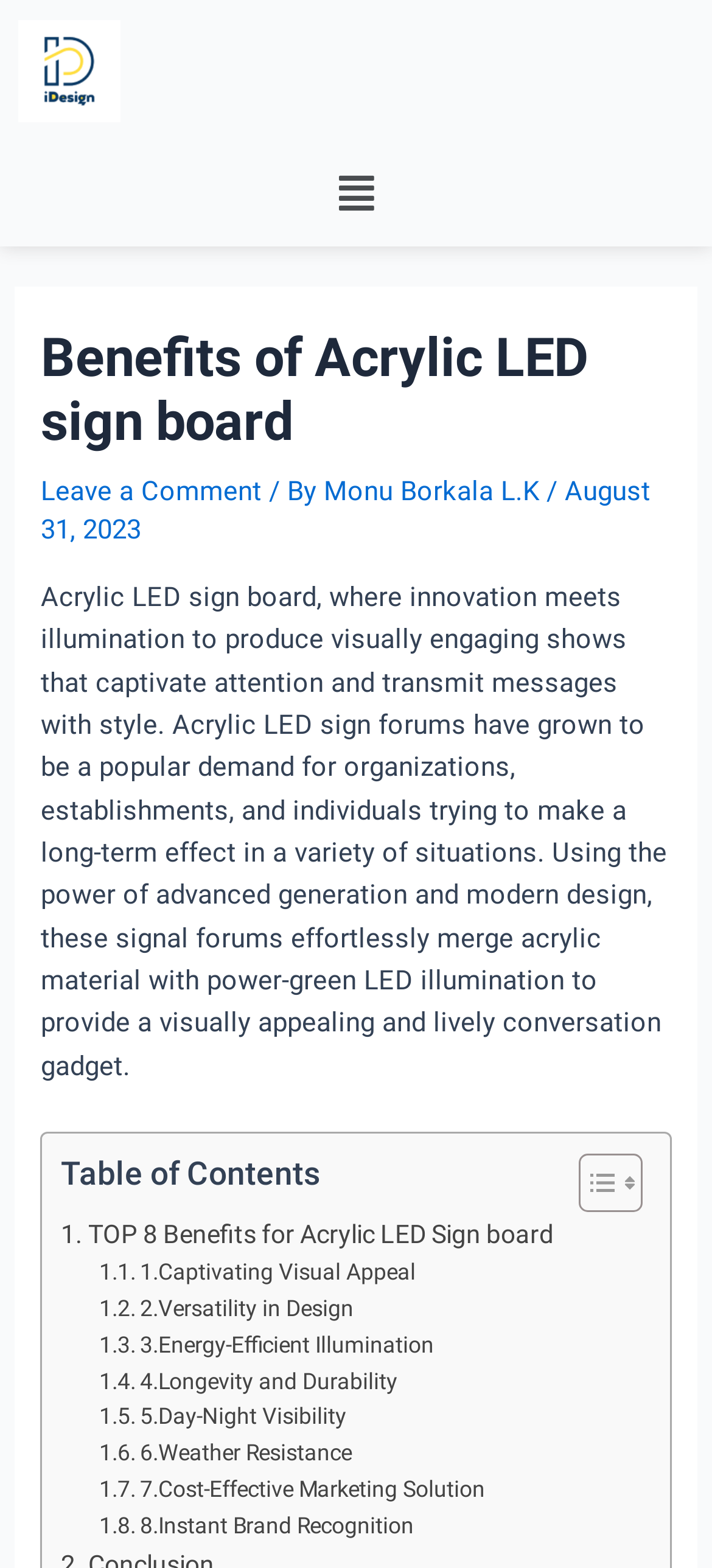Answer the question with a single word or phrase: 
How many benefits of Acrylic LED sign board are listed?

8